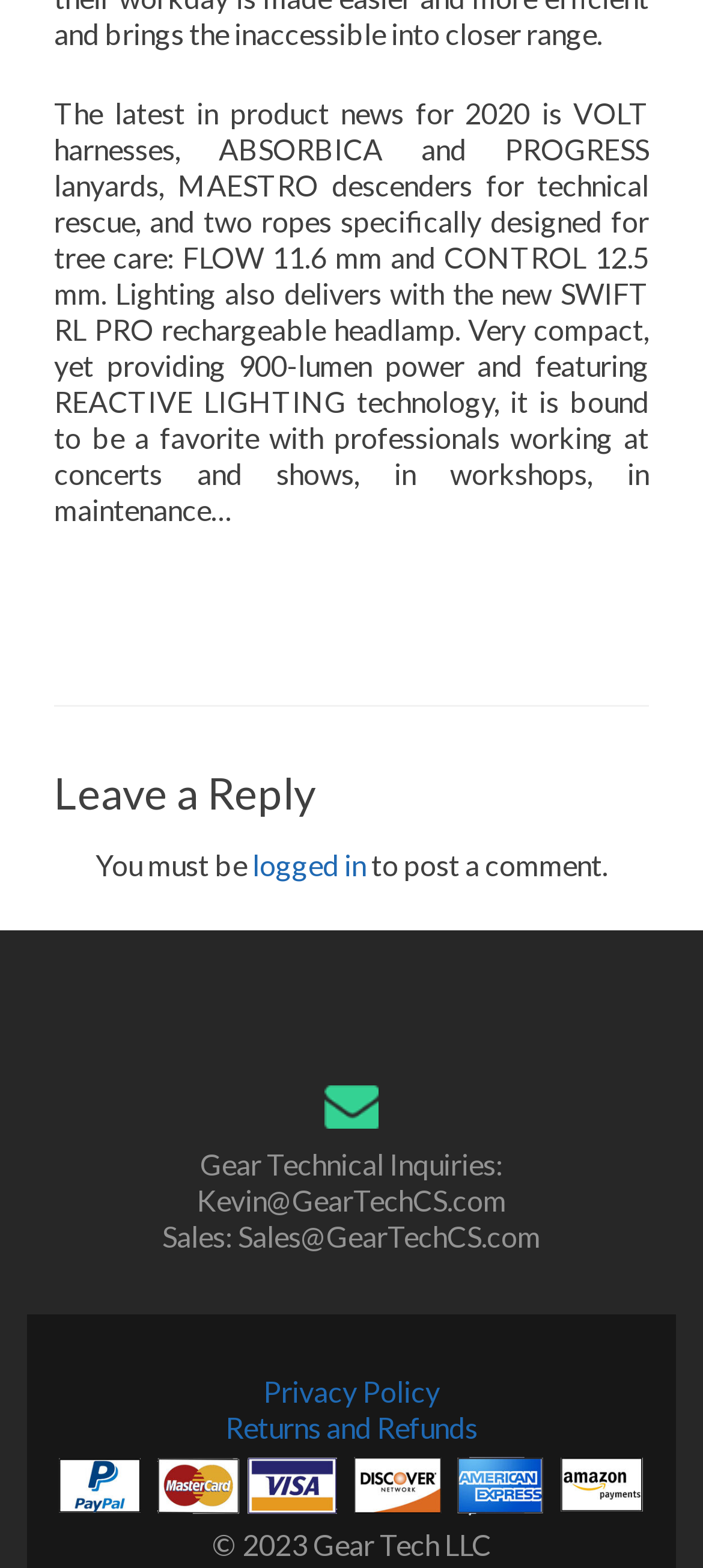Give the bounding box coordinates for the element described by: "Sales@GearTechCS.com".

[0.338, 0.777, 0.769, 0.799]